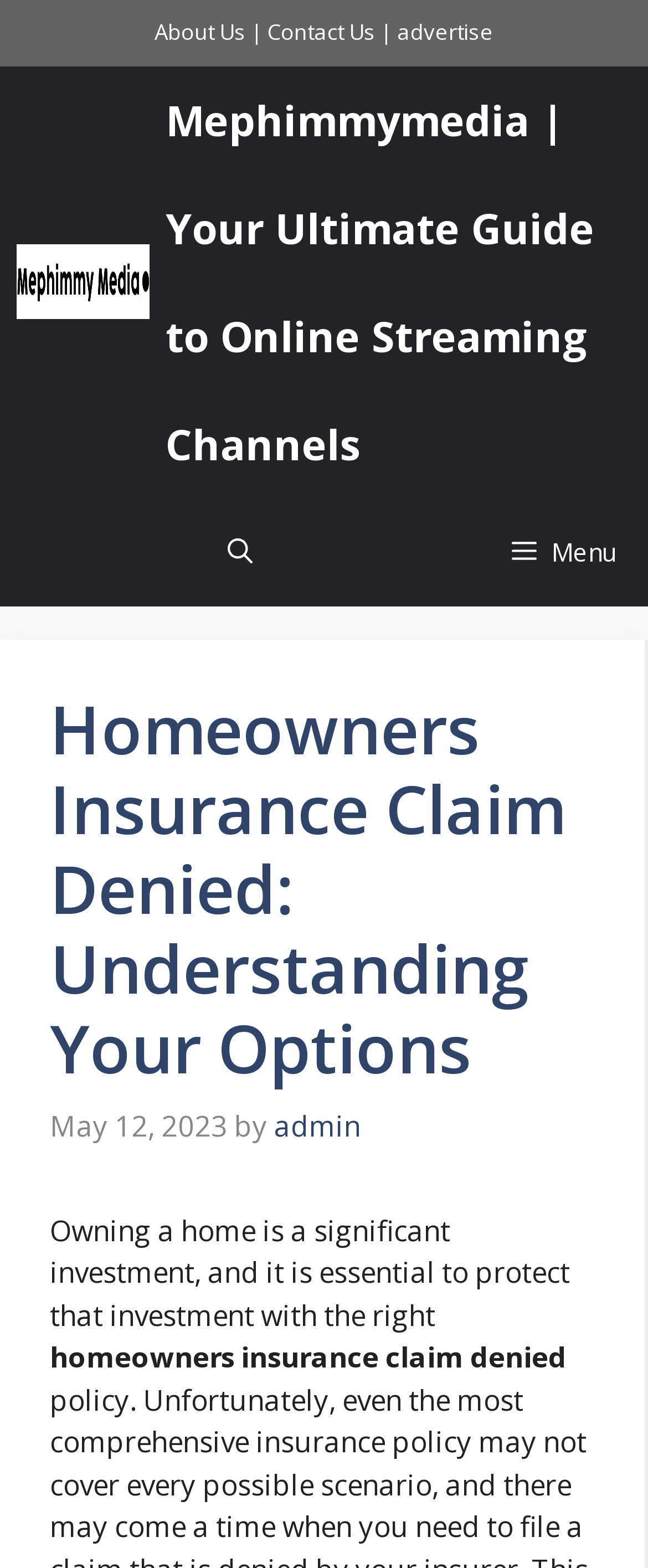What is the date of the latest article?
Based on the screenshot, provide a one-word or short-phrase response.

May 12, 2023